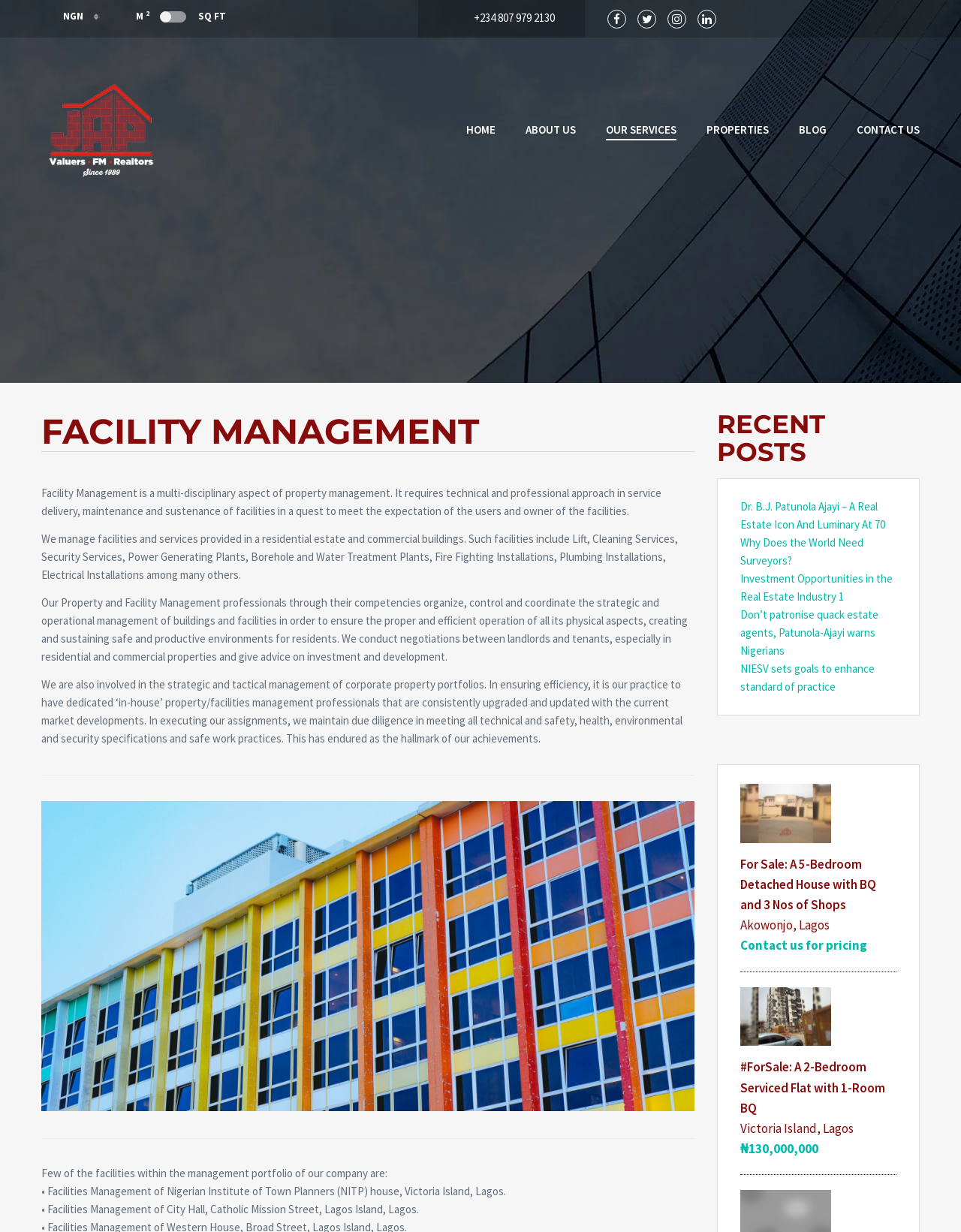Give a concise answer of one word or phrase to the question: 
What is the company name?

J. Ajayi Patunola & Co.